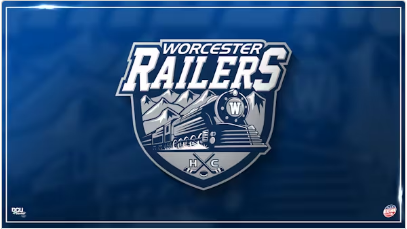What is the significance of the mountains in the logo?
Please provide a comprehensive answer to the question based on the webpage screenshot.

The mountains in the logo symbolize the team's strong connection to its heritage and the transportation industry, as described in the caption.